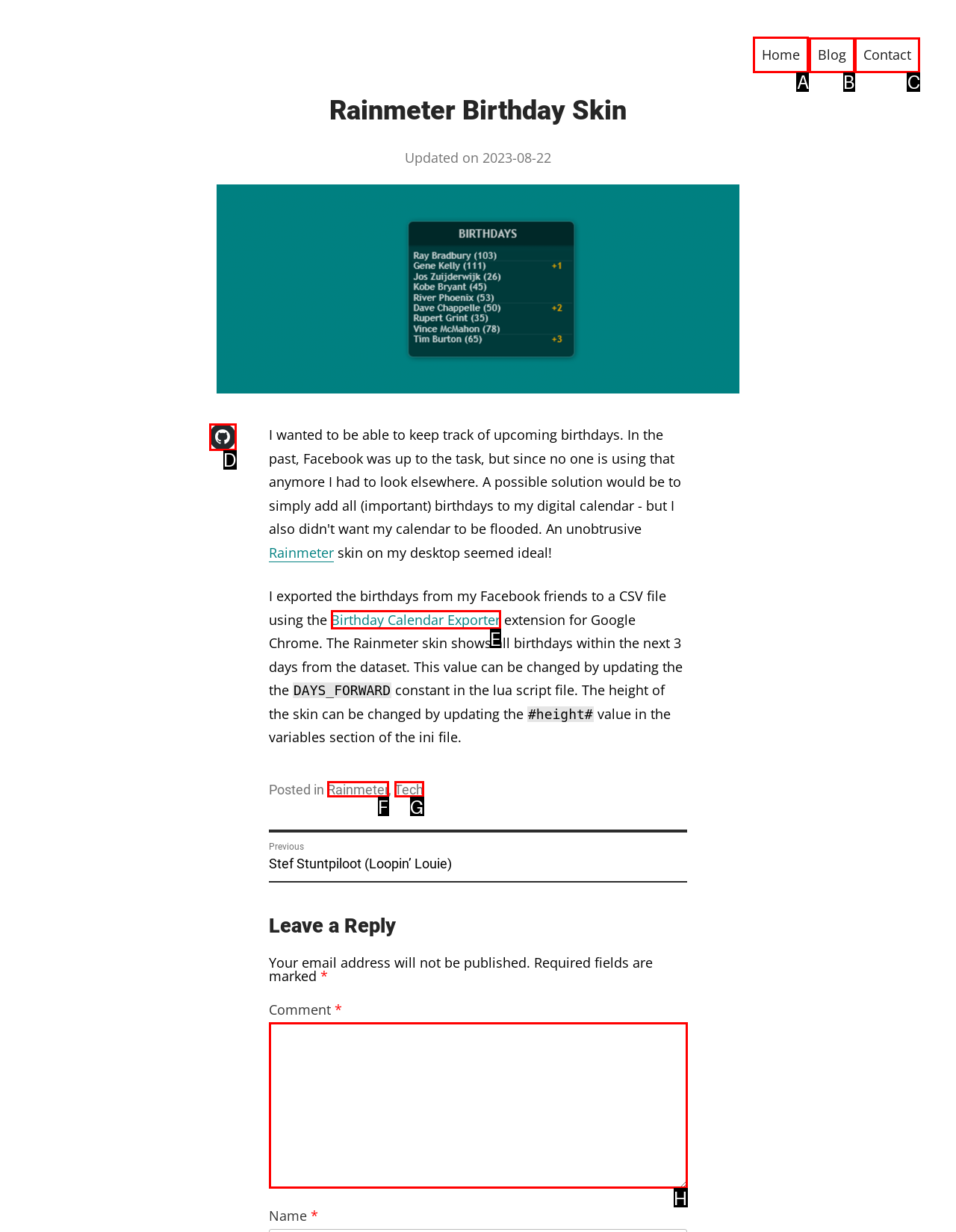Select the letter of the option that should be clicked to achieve the specified task: go to home page. Respond with just the letter.

A